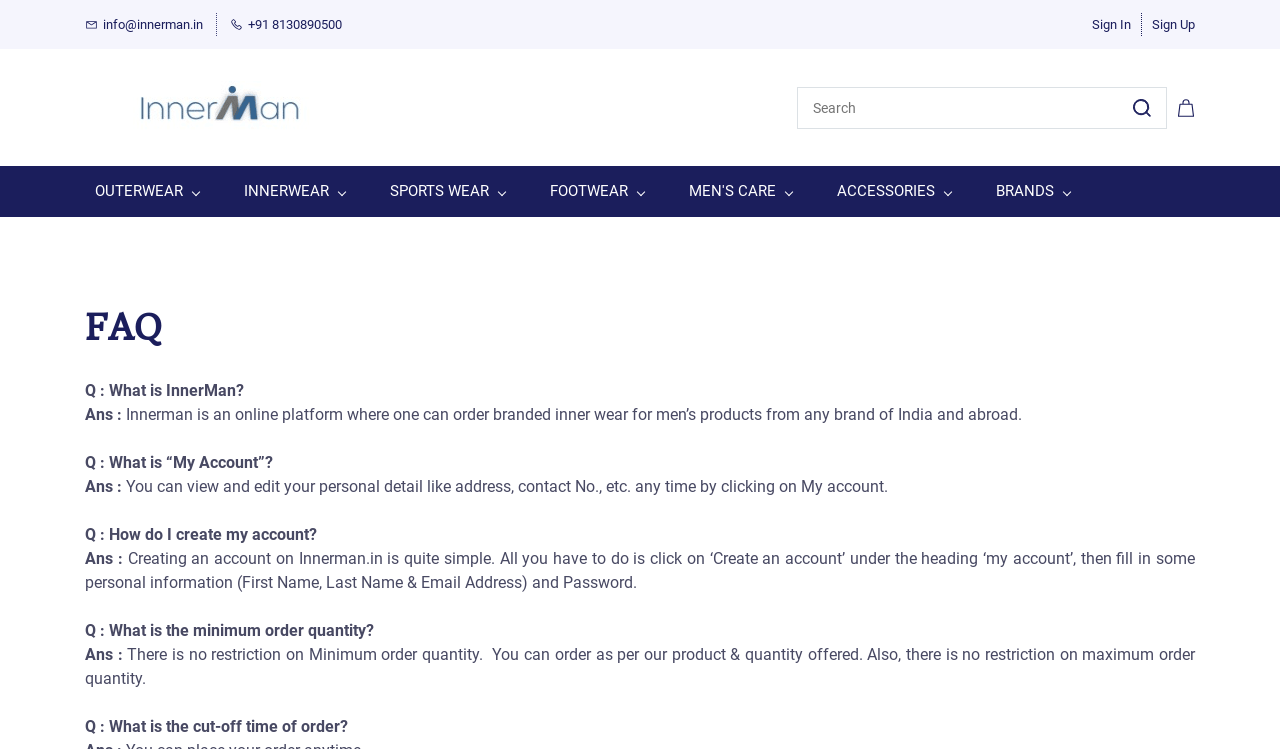Detail the webpage's structure and highlights in your description.

The webpage is a FAQ page for InnerMan, an online platform for men's products. At the top left, there is a logo of InnerMan, accompanied by a link to the website's email address and a phone number. On the top right, there are links to sign in and sign up. 

Below the top section, there is a search bar with a button and a small icon on the right side. 

The main content of the page is divided into two sections. The top section has a list of categories, including OUTERWEAR, INNERWEAR, SPORTS WEAR, FOOTWEAR, MEN'S CARE, ACCESSORIES, and BRANDS. 

The bottom section is the FAQ section, which has a heading "FAQ" at the top. Below the heading, there are several questions and answers. Each question is labeled as "Q" and each answer is labeled as "Ans". The questions and answers are arranged in a vertical list, with the questions on the left and the answers on the right. The questions include "What is InnerMan?", "What is “My Account”?", "How do I create my account?", "What is the minimum order quantity?", and "What is the cut-off time of order?". The answers provide detailed explanations to each question.